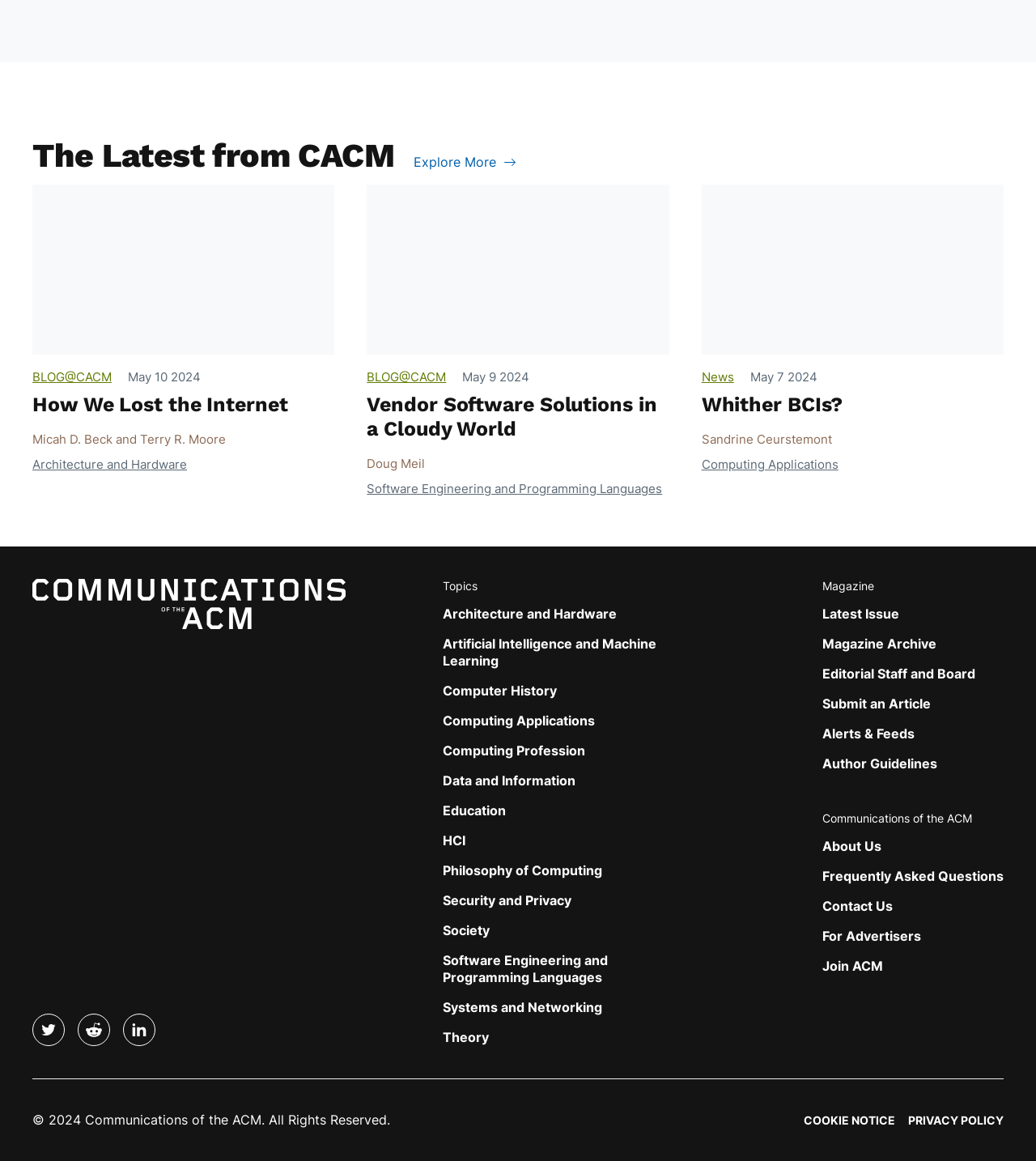Answer the following inquiry with a single word or phrase:
What is the topic of the second article?

Vendor Software Solutions in a Cloudy World